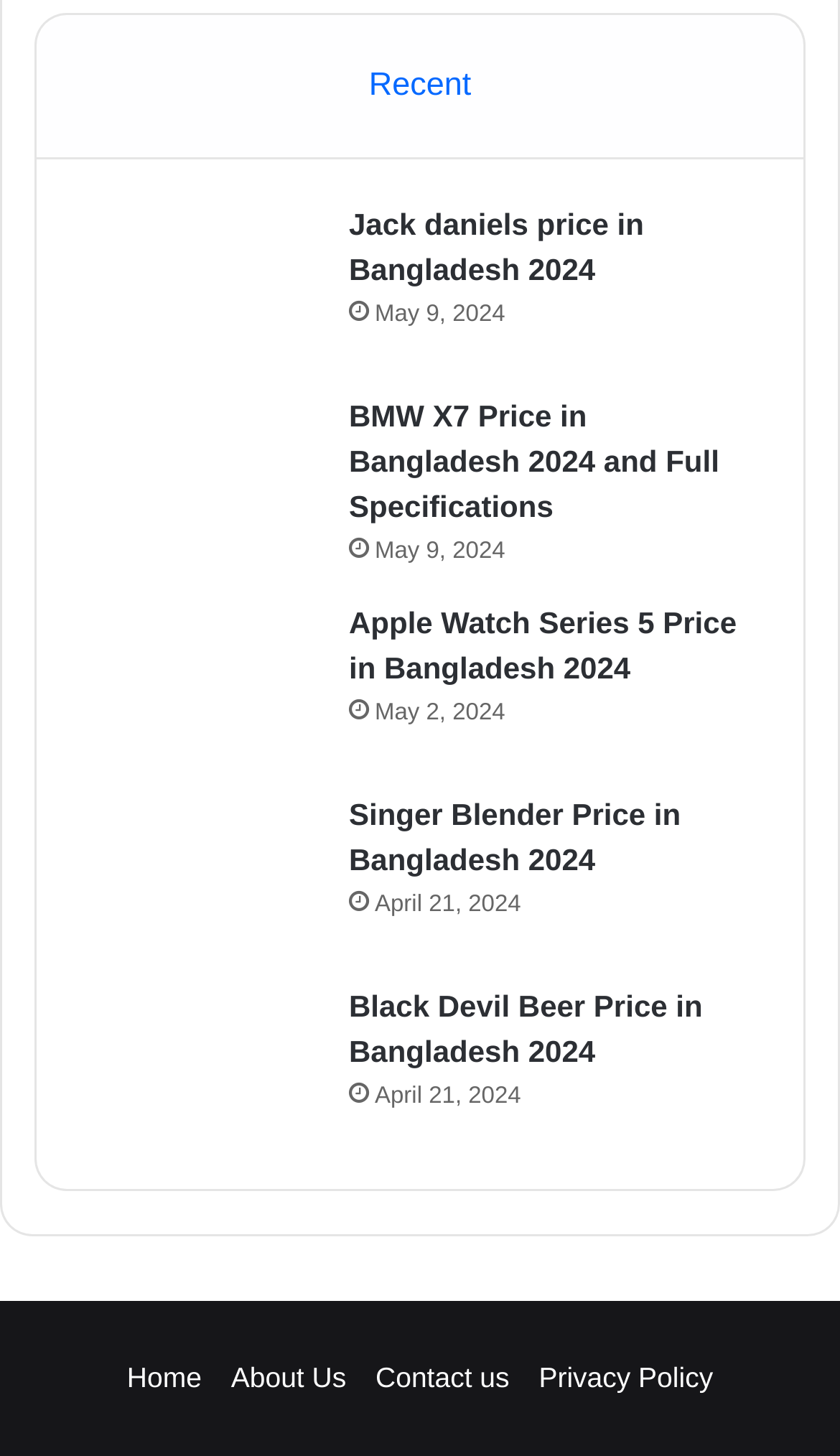Using the format (top-left x, top-left y, bottom-right x, bottom-right y), provide the bounding box coordinates for the described UI element. All values should be floating point numbers between 0 and 1: Recent

[0.044, 0.01, 0.956, 0.107]